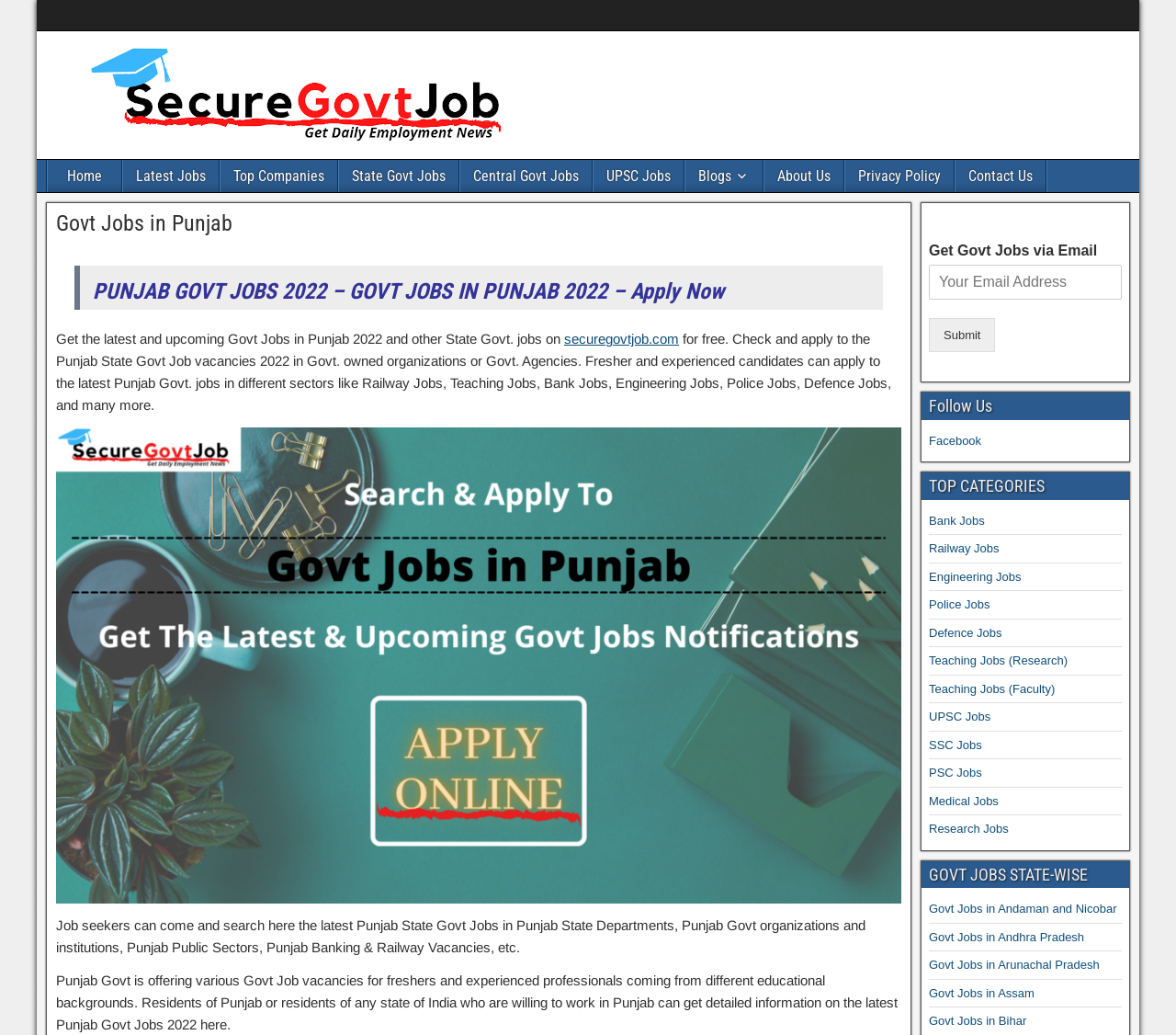Provide the bounding box coordinates for the specified HTML element described in this description: "Teaching Jobs (Faculty)". The coordinates should be four float numbers ranging from 0 to 1, in the format [left, top, right, bottom].

[0.79, 0.659, 0.897, 0.672]